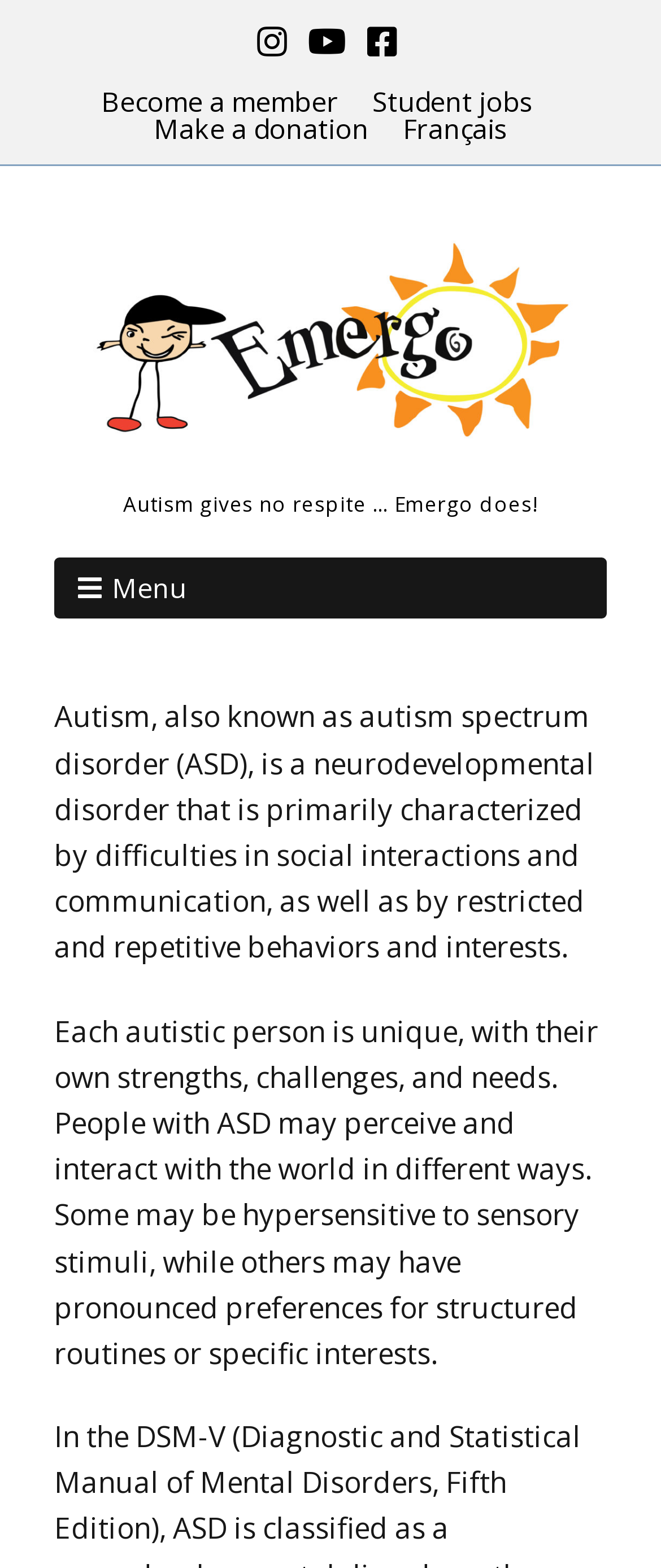Pinpoint the bounding box coordinates of the clickable area needed to execute the instruction: "Open menu". The coordinates should be specified as four float numbers between 0 and 1, i.e., [left, top, right, bottom].

[0.082, 0.356, 0.918, 0.395]